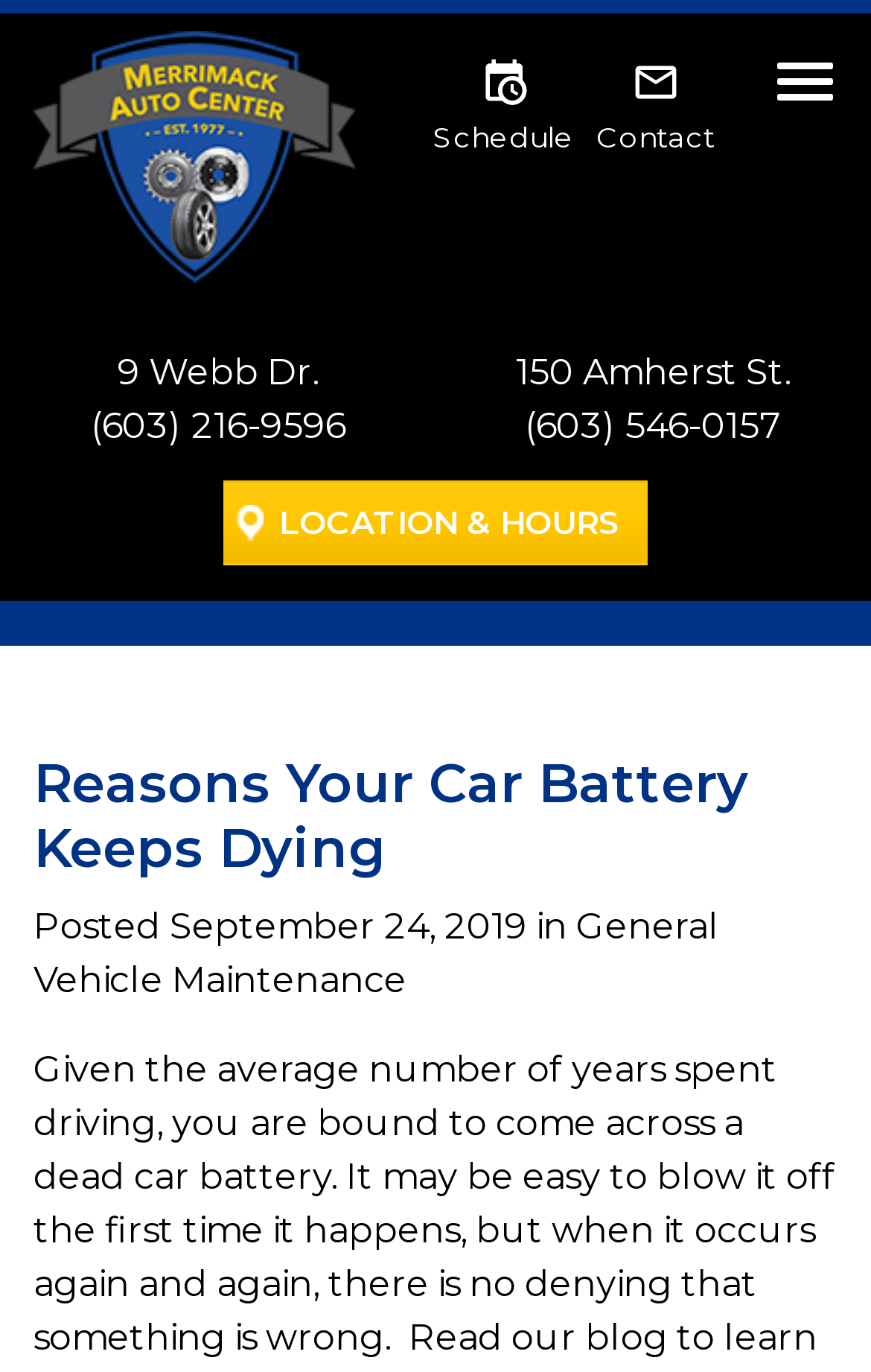Based on the provided description, "Location & Hours", find the bounding box of the corresponding UI element in the screenshot.

[0.256, 0.35, 0.744, 0.412]